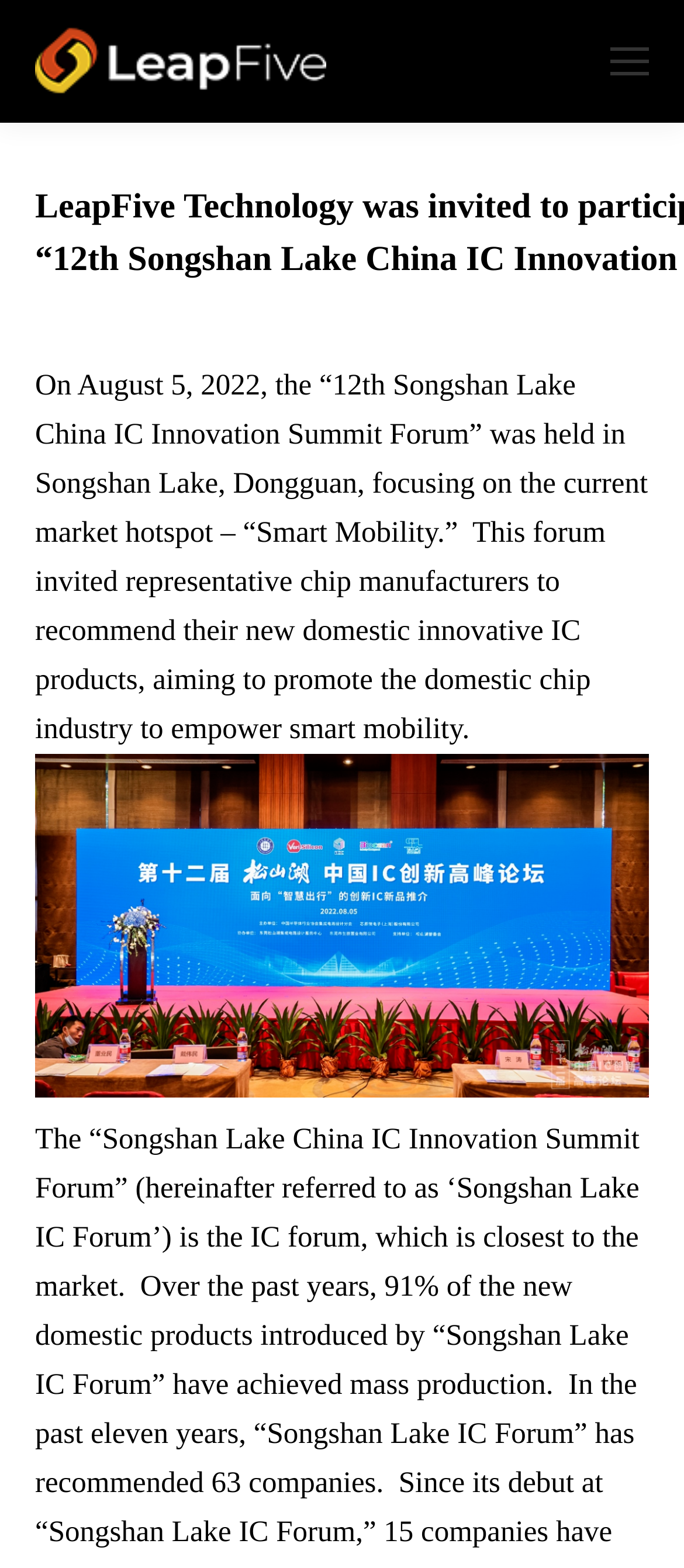Where is the 'Go to Top' button located?
Provide a fully detailed and comprehensive answer to the question.

By analyzing the bounding box coordinates of the 'Go to Top' button, I found that it is located at the bottom right of the webpage, with coordinates [0.872, 0.687, 0.974, 0.731].